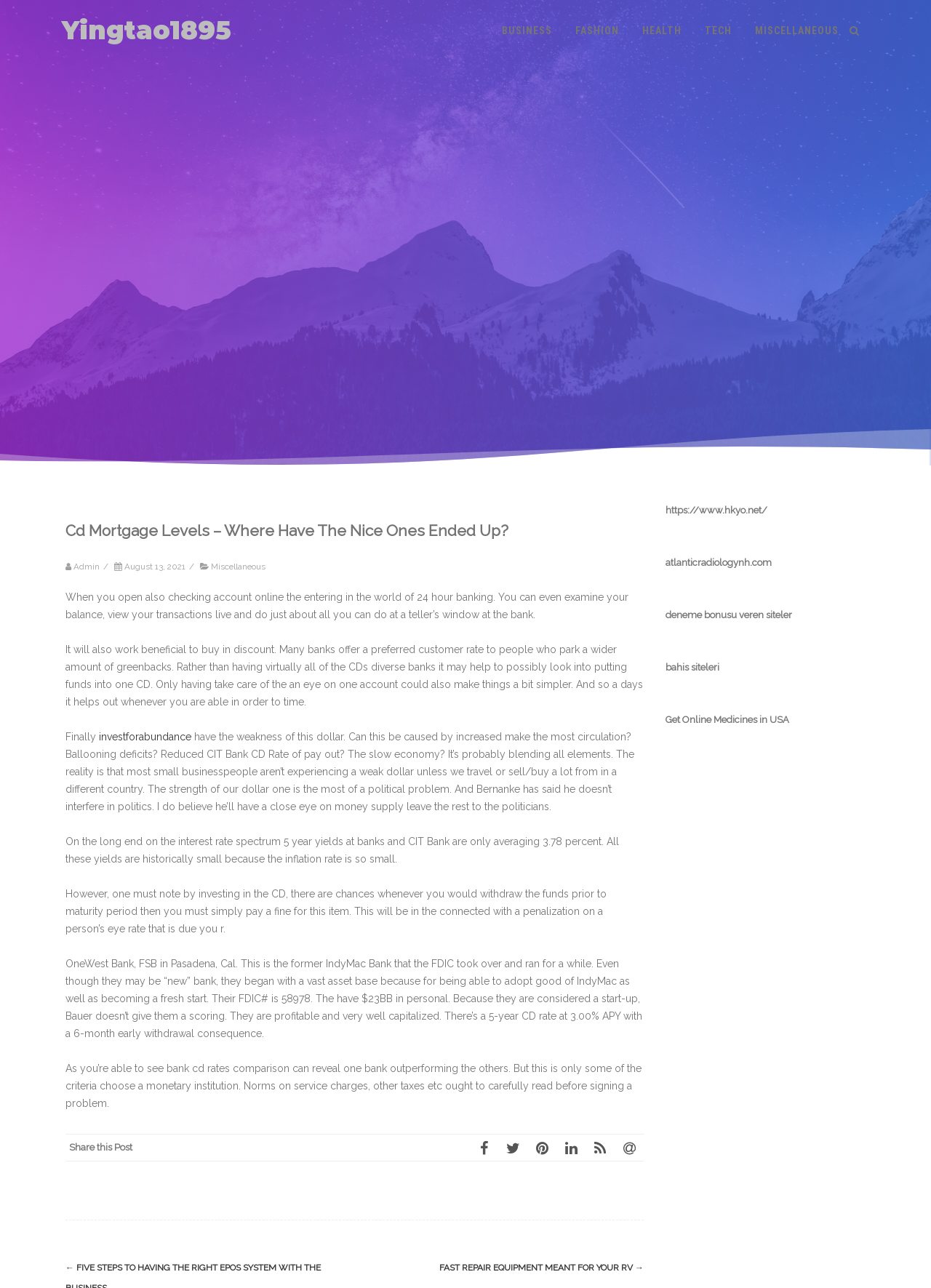Extract the bounding box for the UI element that matches this description: "Getonline Pro LTD.".

None